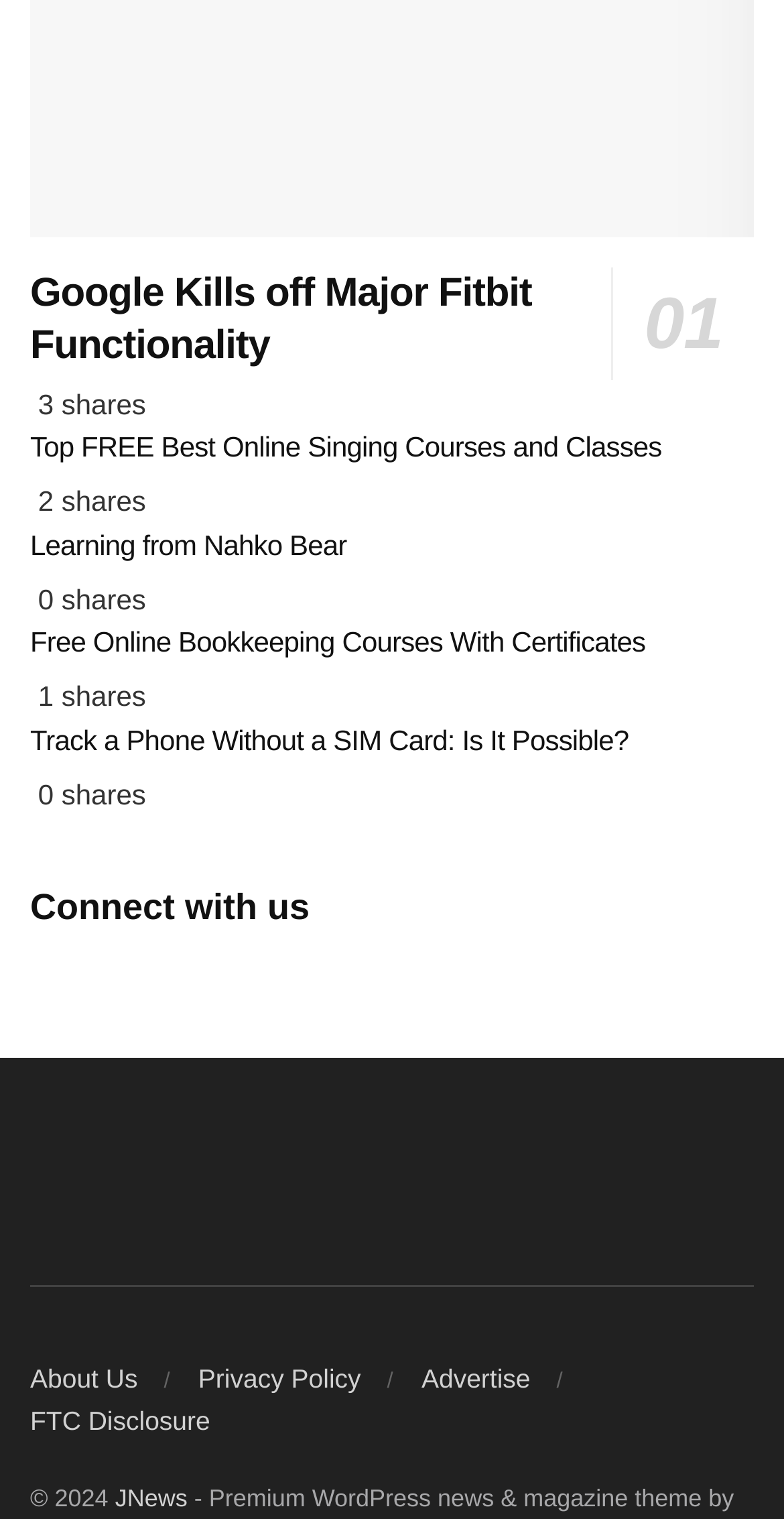For the following element description, predict the bounding box coordinates in the format (top-left x, top-left y, bottom-right x, bottom-right y). All values should be floating point numbers between 0 and 1. Description: Advertise

[0.538, 0.892, 0.677, 0.912]